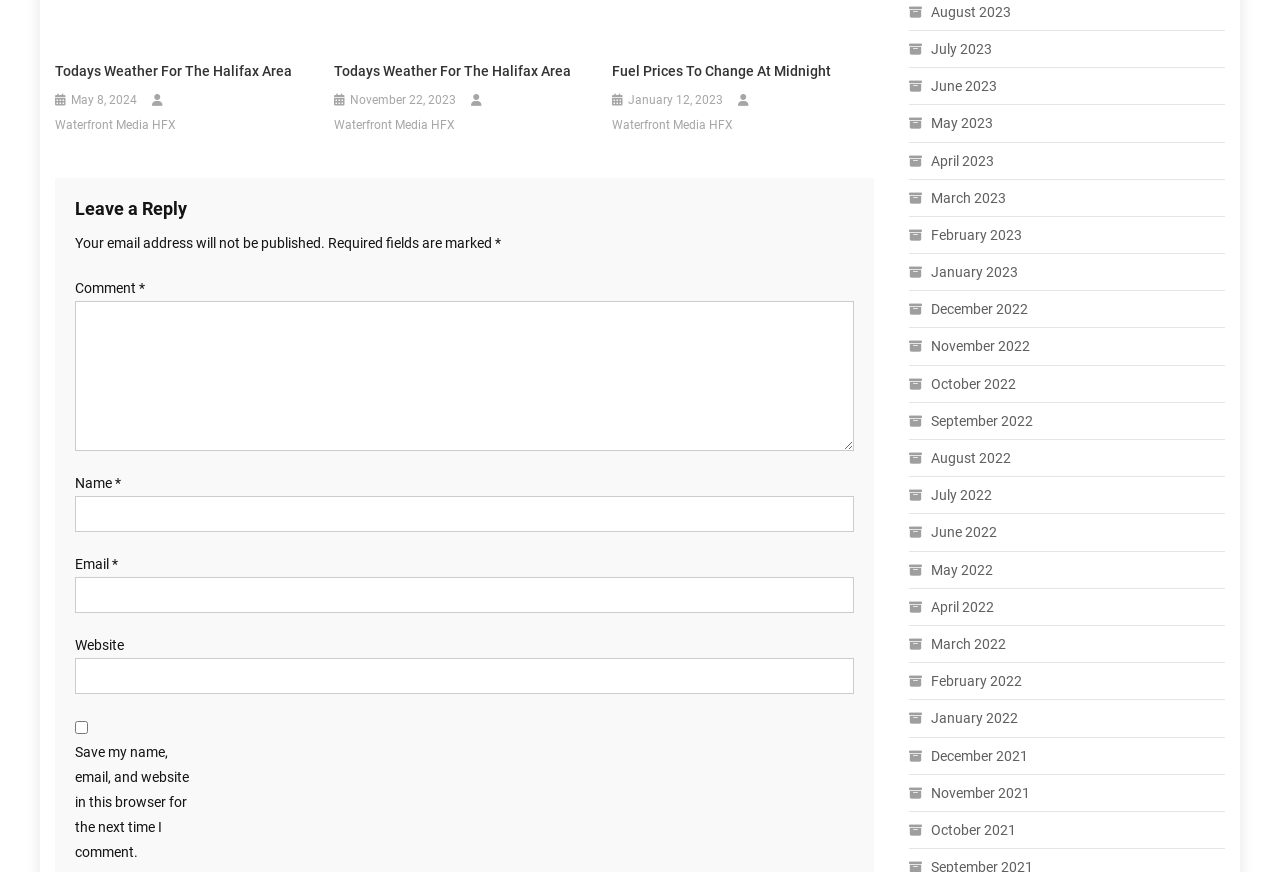Using the provided element description: "May 2022", determine the bounding box coordinates of the corresponding UI element in the screenshot.

[0.71, 0.638, 0.776, 0.668]